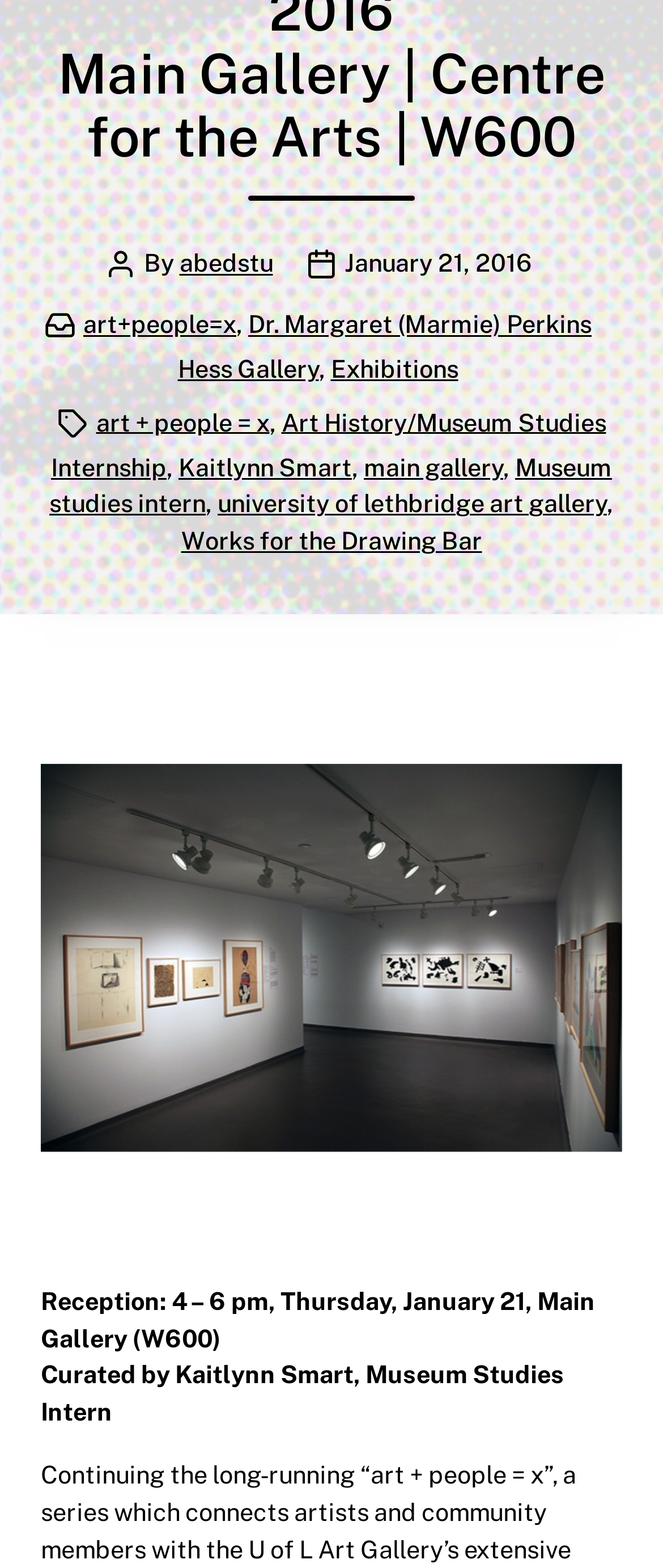Find the bounding box coordinates for the element described here: "art + people = x".

[0.145, 0.26, 0.406, 0.278]